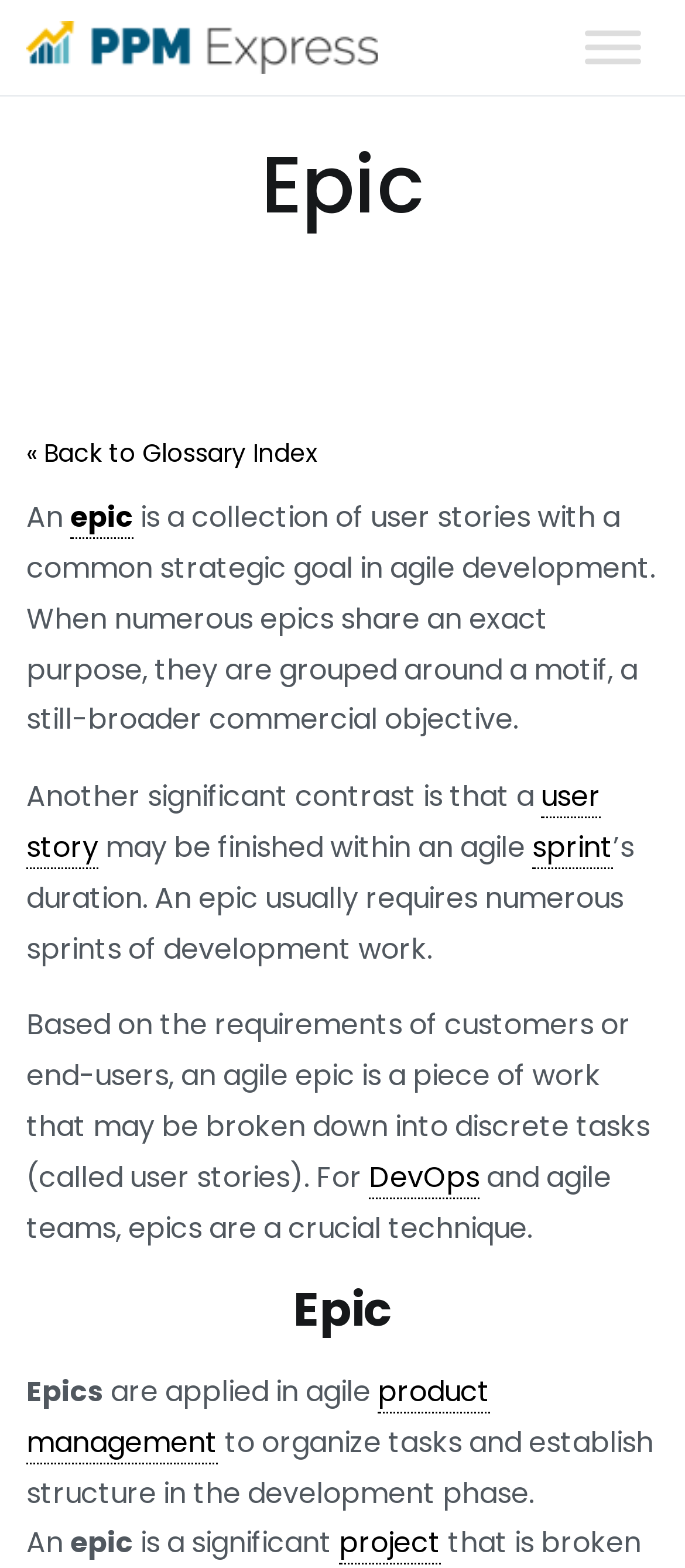Utilize the information from the image to answer the question in detail:
What is an epic in agile development?

Based on the webpage content, an epic is defined as a collection of user stories with a common strategic goal in agile development. This is stated in the text 'An epic is a collection of user stories with a common strategic goal in agile development.'